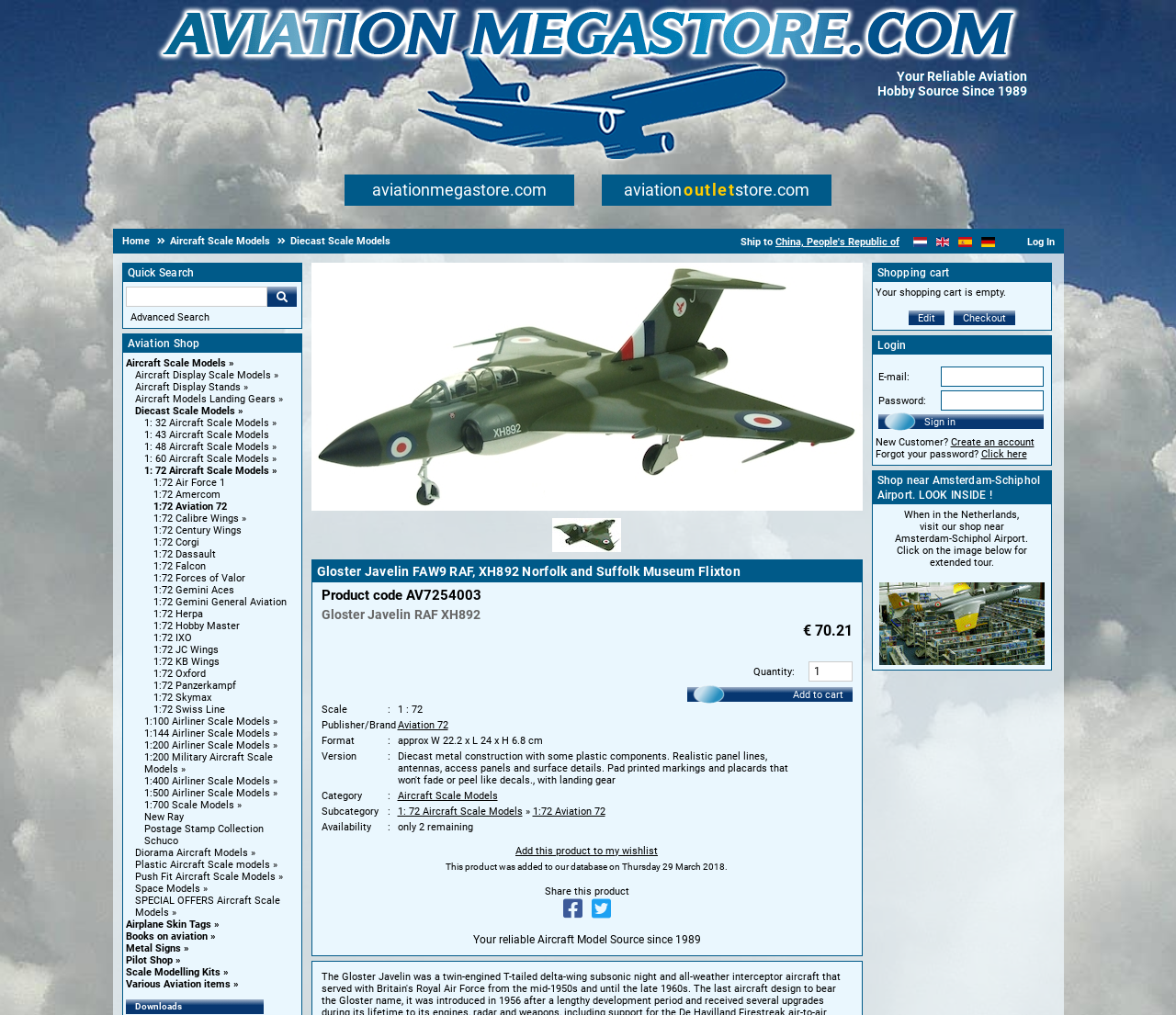What is the language currently selected?
Give a detailed explanation using the information visible in the image.

The language currently selected can be found in the link 'English' which is next to the 'Nederlands' and 'Español' links, indicating that the current language is English.